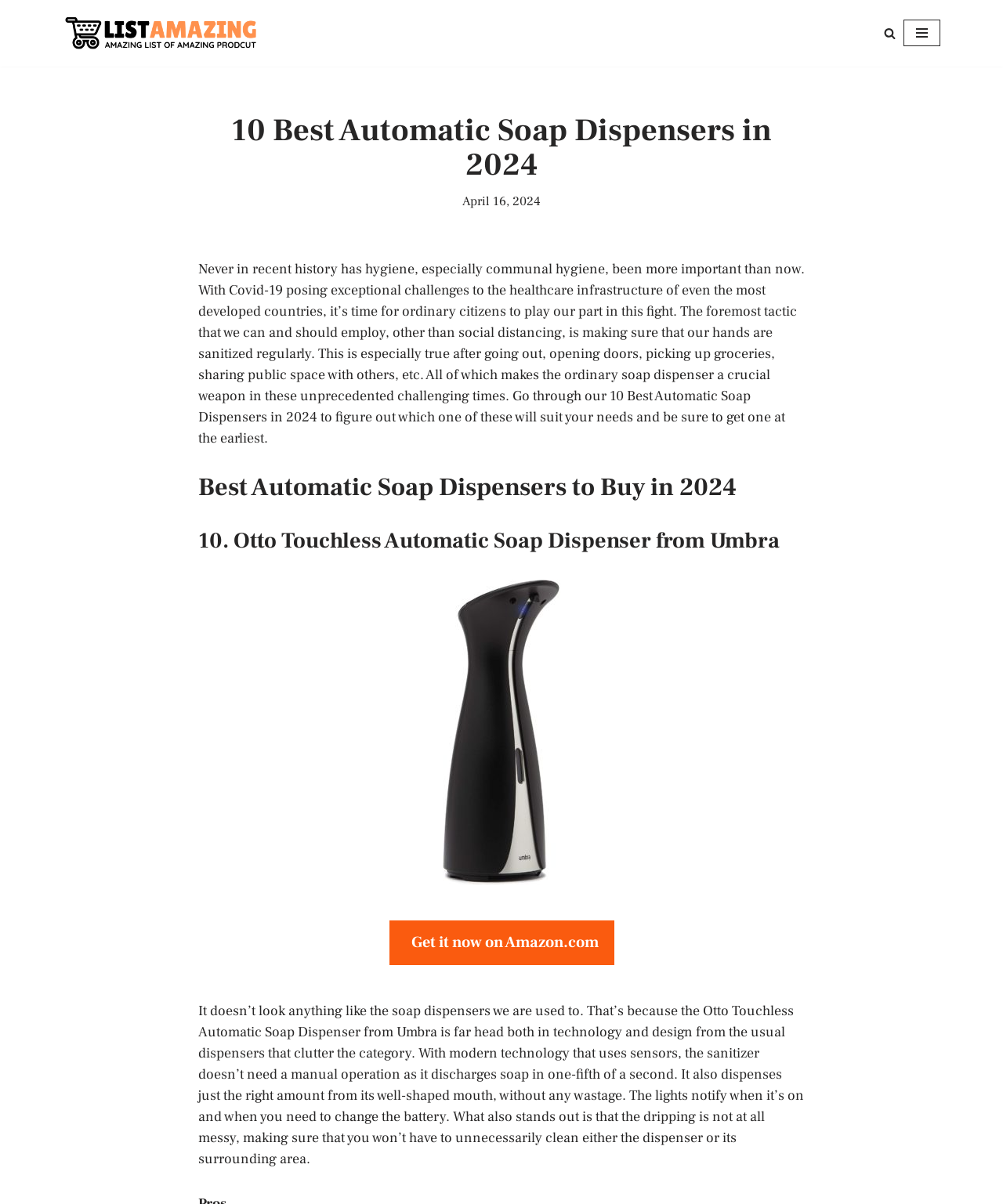Respond to the following query with just one word or a short phrase: 
How long does it take for the Otto Touchless Automatic Soap Dispenser to dispense soap?

one-fifth of a second